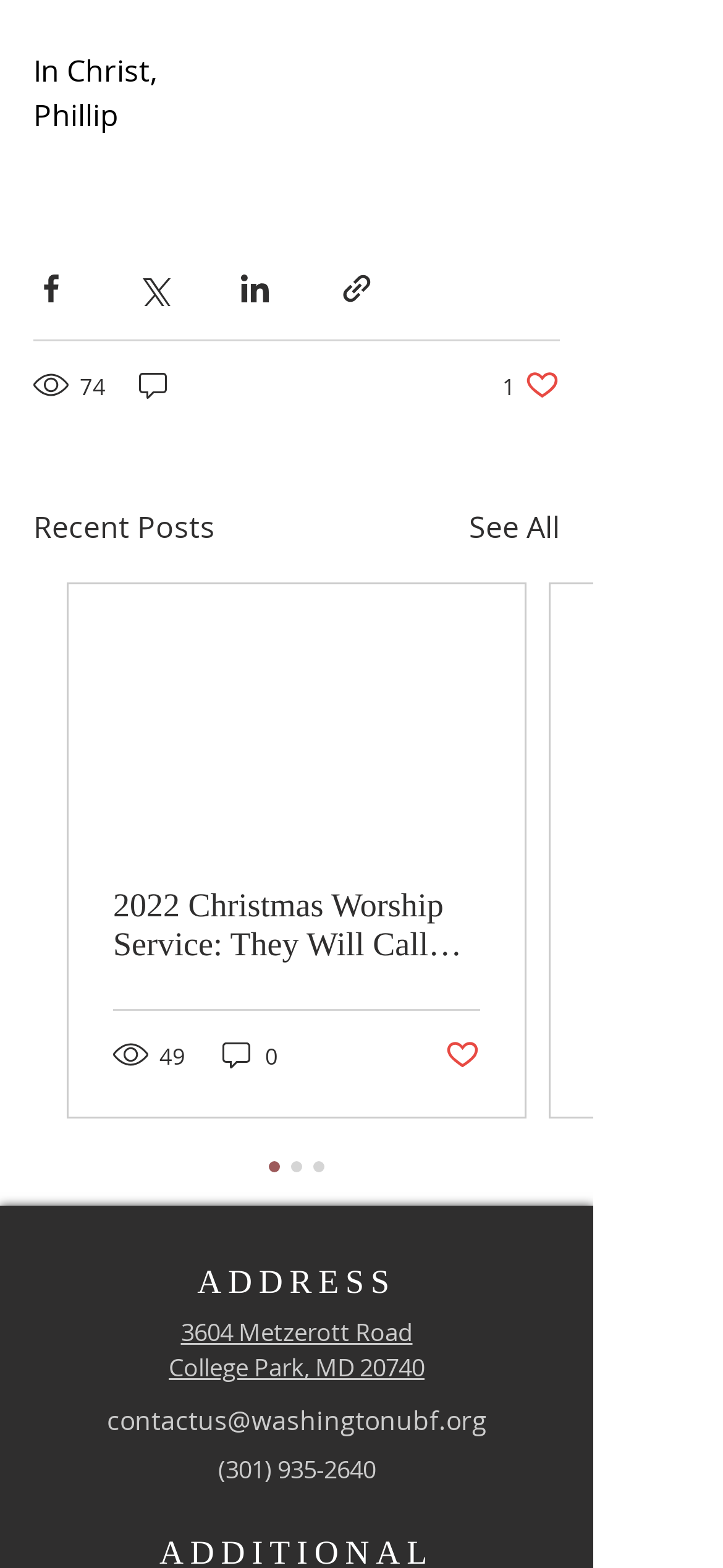Find the bounding box coordinates for the area that must be clicked to perform this action: "View the product center".

None